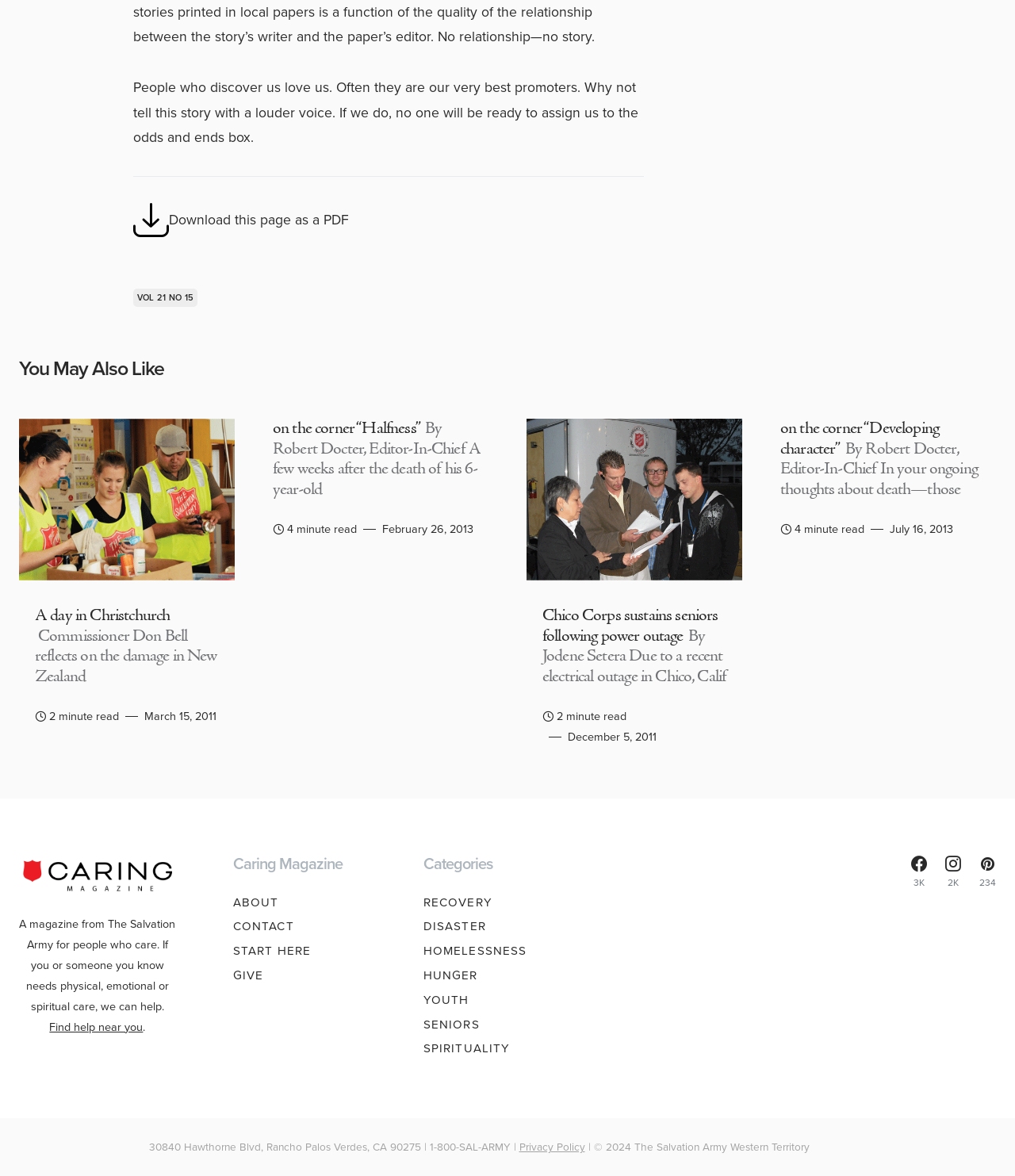How many minutes does it take to read the article 'A day in Christchurch'?
Please use the image to provide a one-word or short phrase answer.

2 minutes